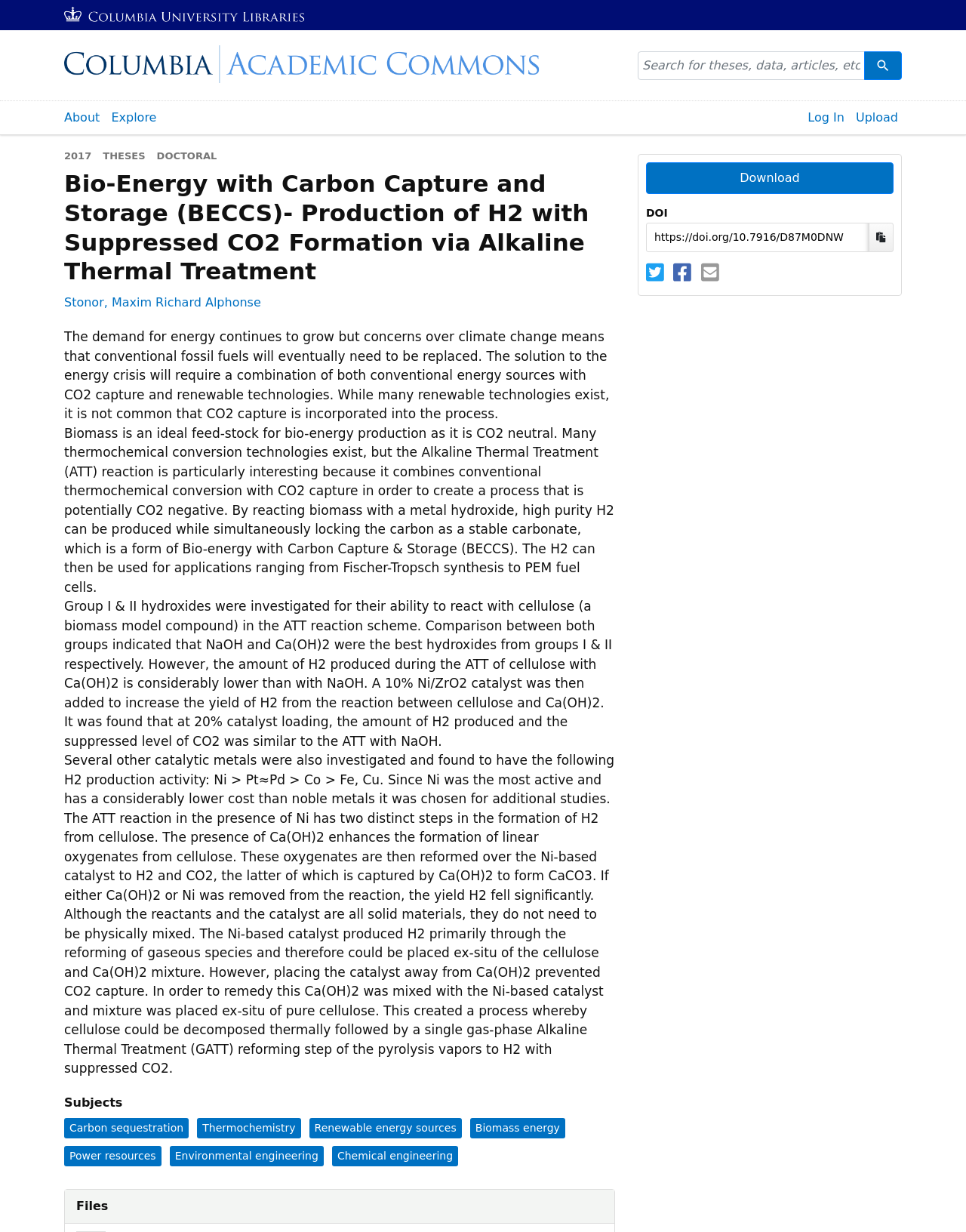What is the format of the DOI?
Using the picture, provide a one-word or short phrase answer.

https://doi.org/10.7916/D87M0DNW